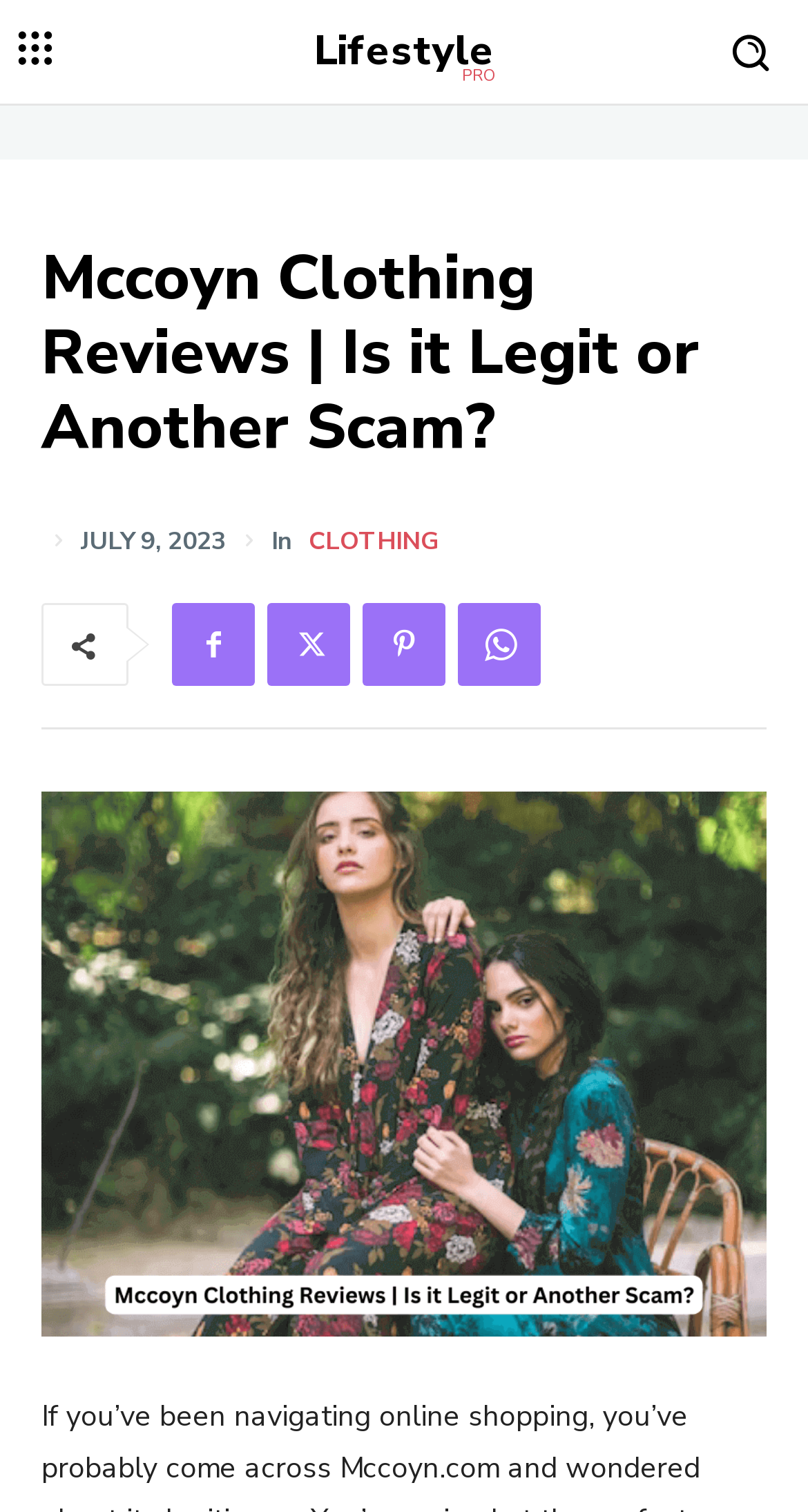Provide your answer in a single word or phrase: 
How many social media links are there?

4